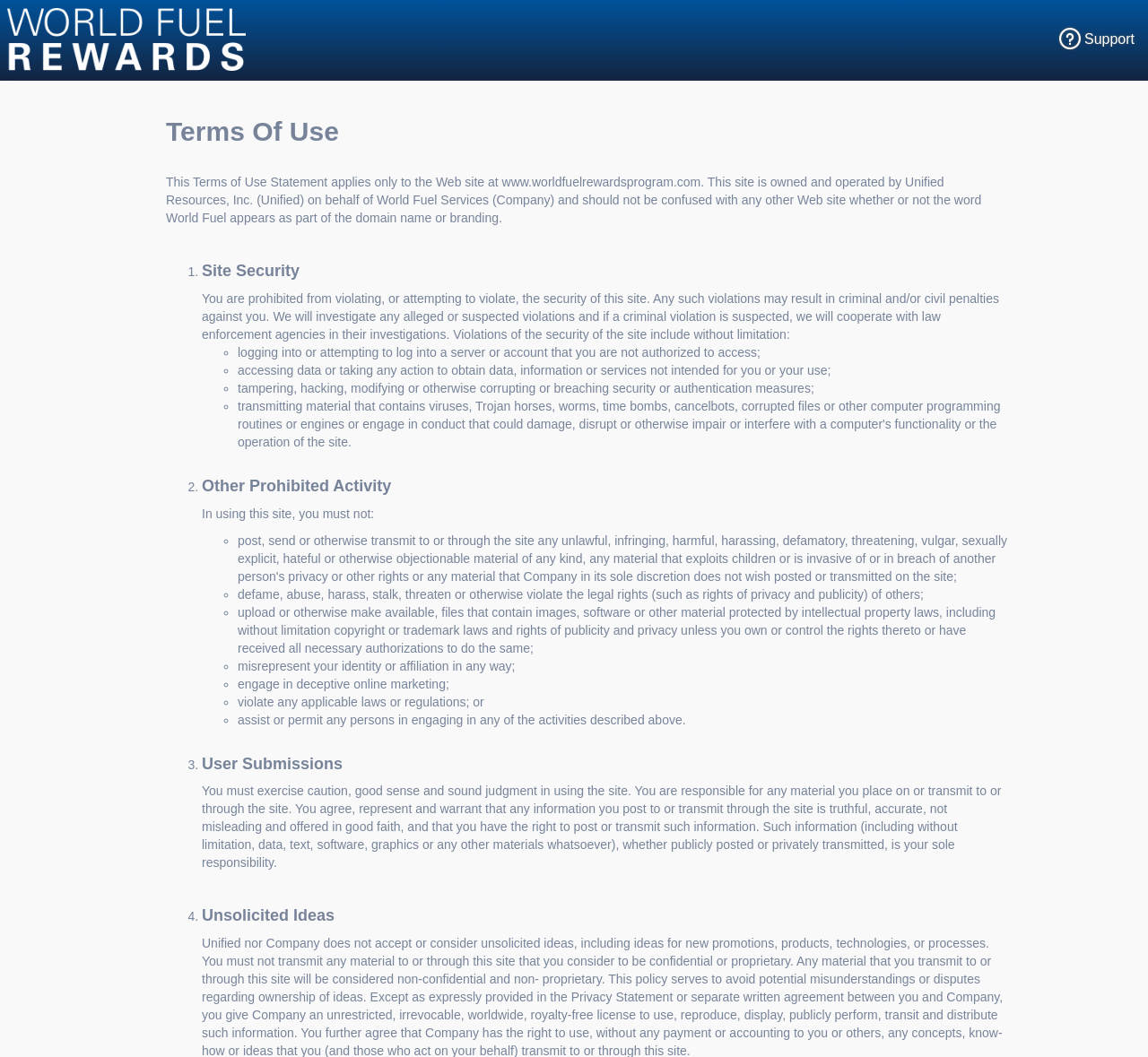Analyze the image and answer the question with as much detail as possible: 
What is the purpose of the website?

I inferred the purpose of the website by looking at the heading 'Terms Of Use' which is prominently displayed on the webpage, indicating that the website is providing terms of use information to its users.